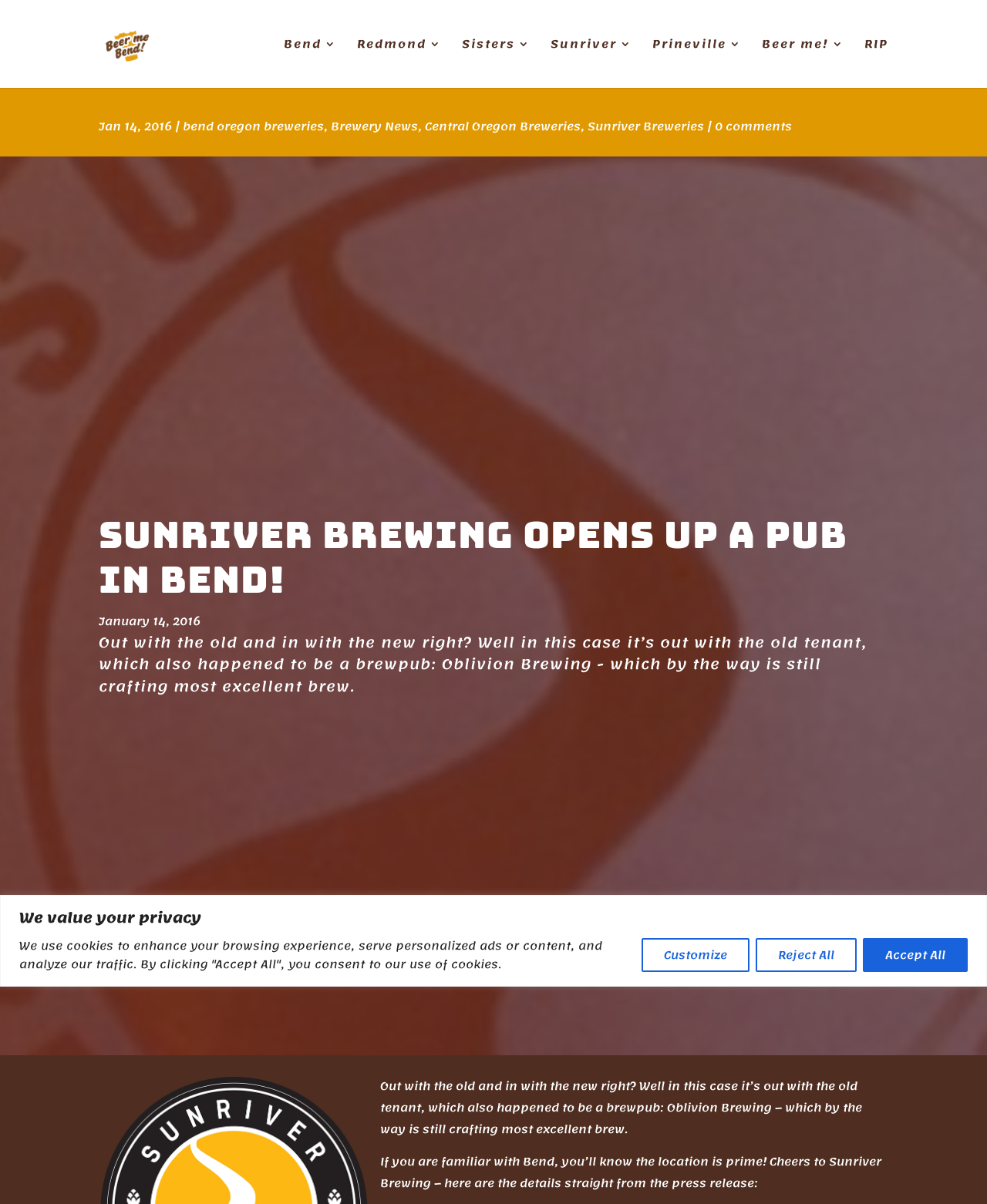Determine the bounding box for the described HTML element: "Sunriver". Ensure the coordinates are four float numbers between 0 and 1 in the format [left, top, right, bottom].

[0.558, 0.032, 0.641, 0.073]